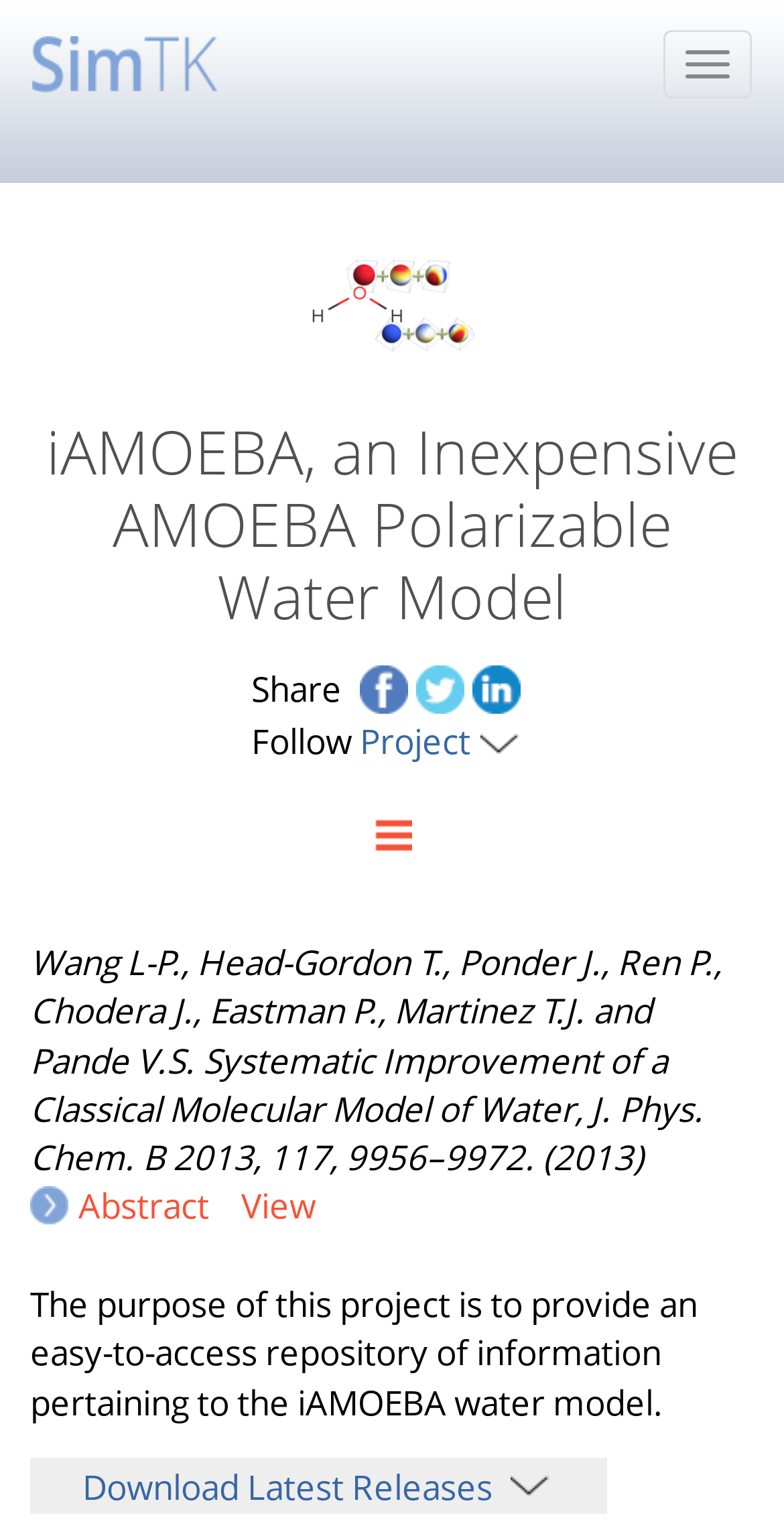How many social media links are available?
Look at the image and construct a detailed response to the question.

The social media links can be found in the LayoutTableRow element with coordinates [0.321, 0.434, 0.679, 0.47]. There are three links: twitter, which is located in the LayoutTableCell element with coordinates [0.459, 0.434, 0.679, 0.47], and two other links with no text, which are located in the same LayoutTableCell element.